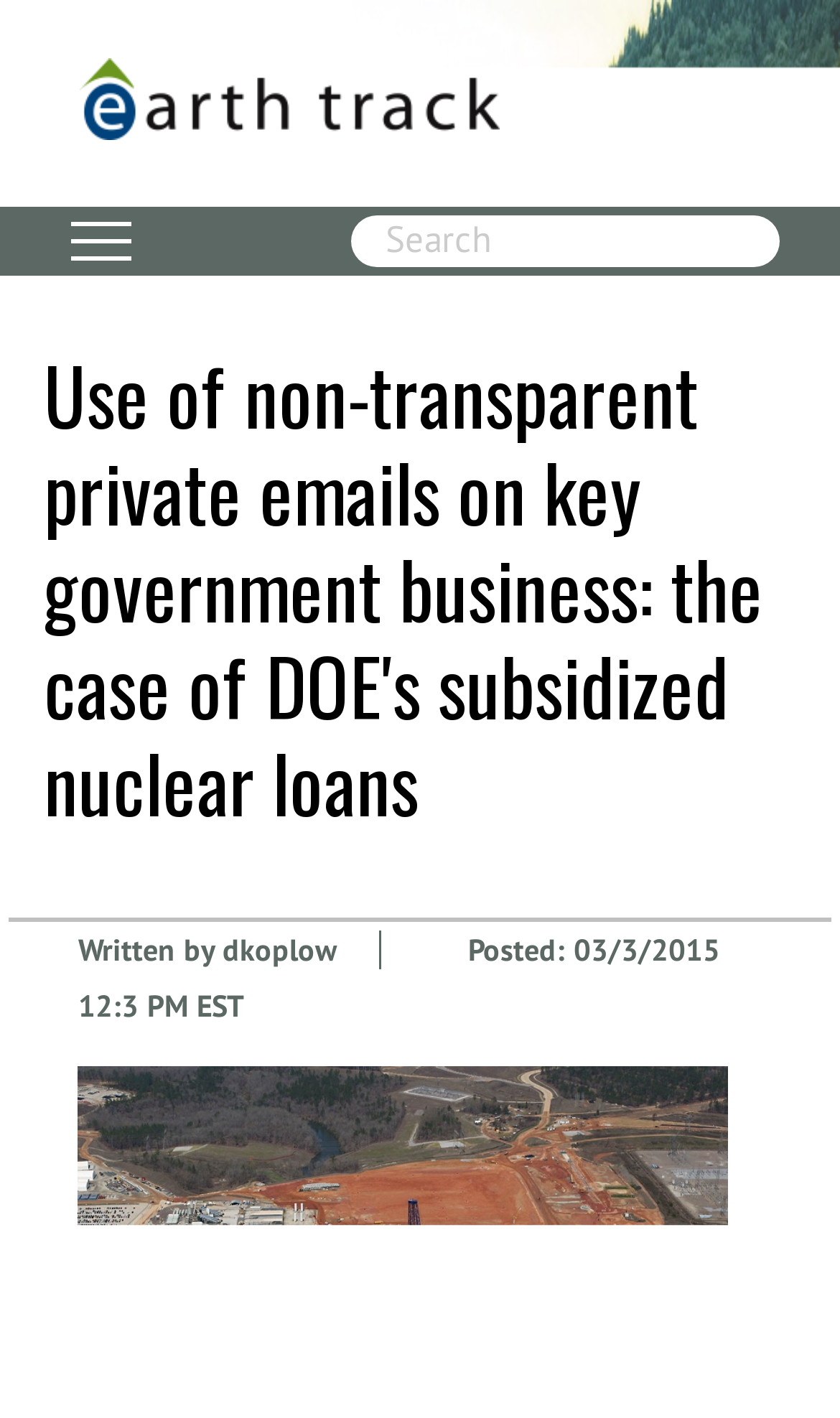Locate and extract the headline of this webpage.

Use of non-transparent private emails on key government business: the case of DOE's subsidized nuclear loans